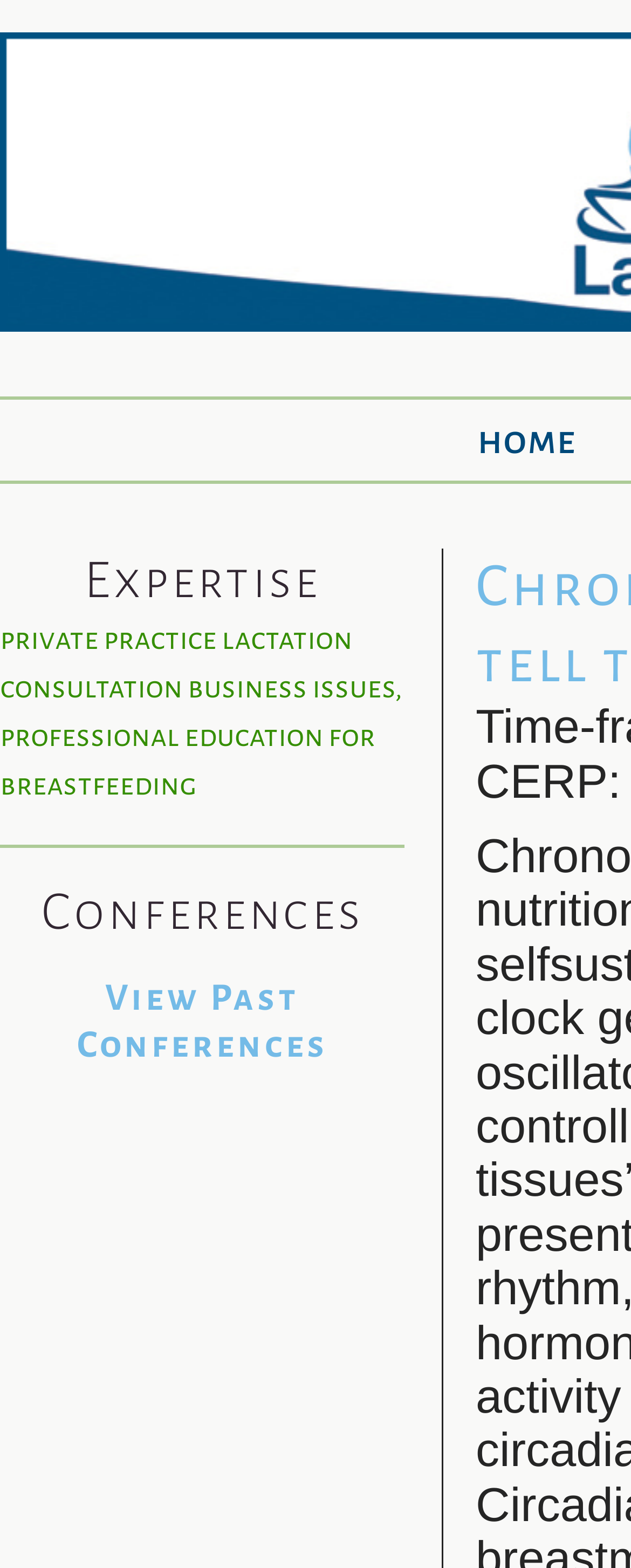Predict the bounding box for the UI component with the following description: "View Past Conferences".

[0.122, 0.624, 0.519, 0.679]